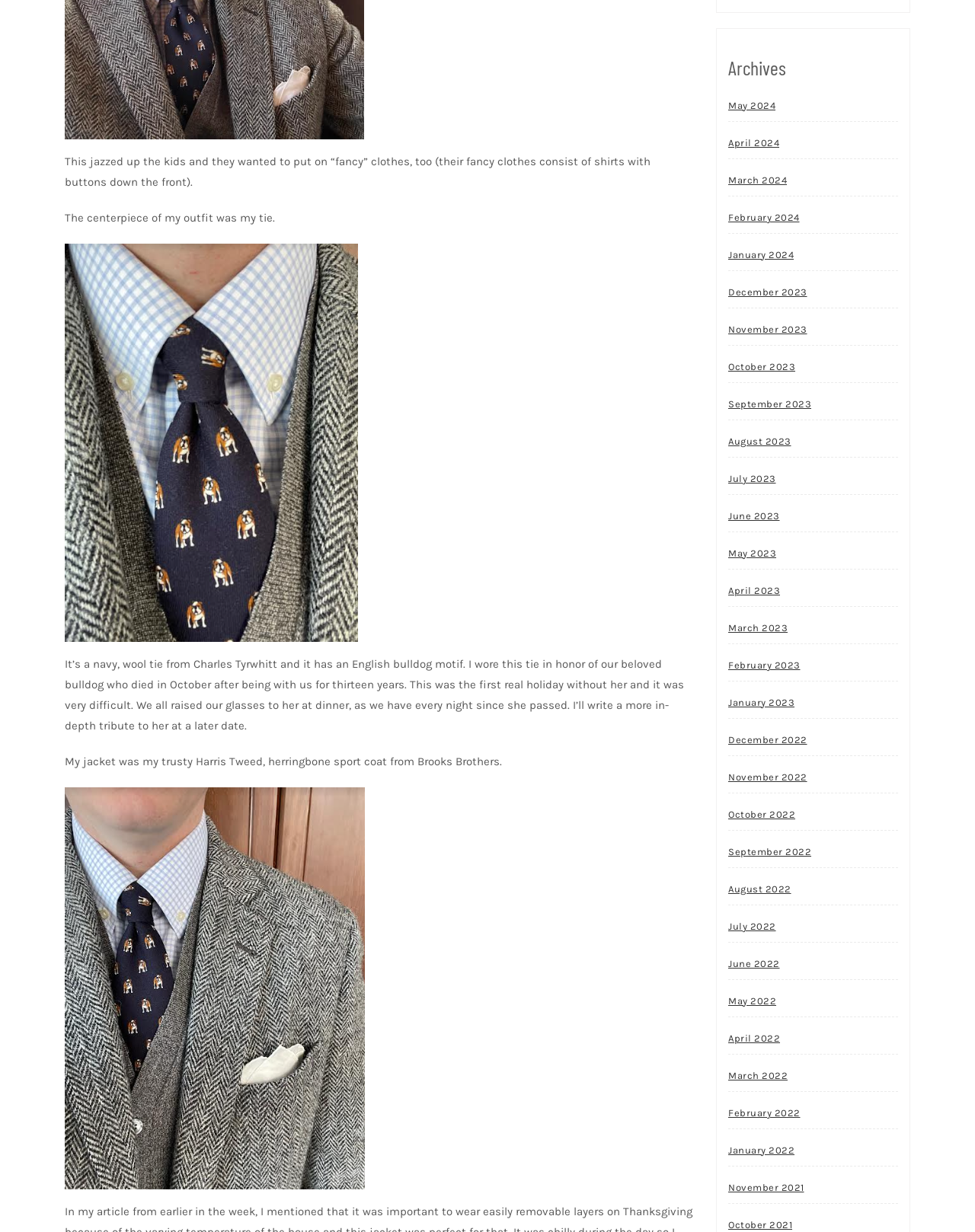Identify the bounding box coordinates of the clickable region required to complete the instruction: "Click on the 'October 2023' link". The coordinates should be given as four float numbers within the range of 0 and 1, i.e., [left, top, right, bottom].

[0.747, 0.286, 0.816, 0.31]